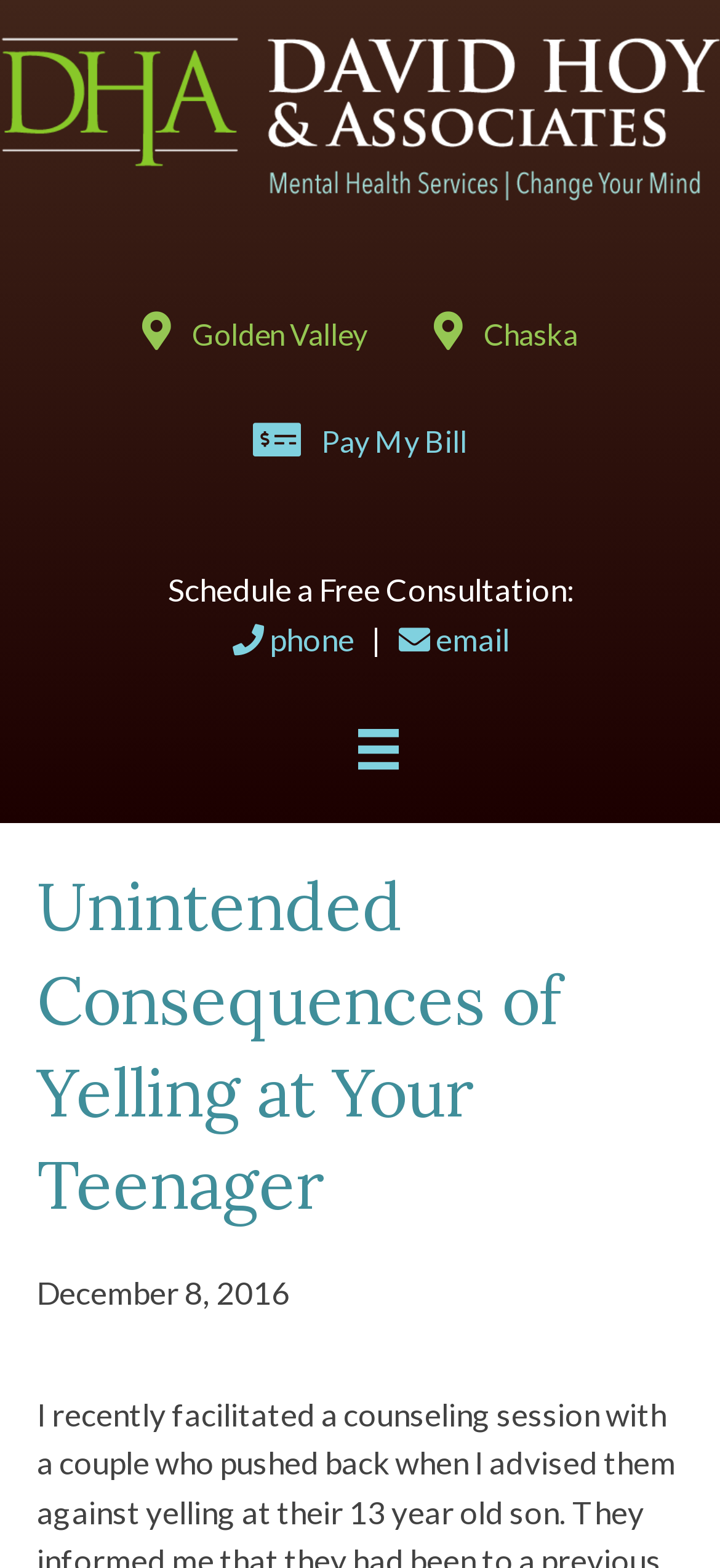Describe all the significant parts and information present on the webpage.

The webpage is about the unintended consequences of yelling at your teenager, with the title "Unintended Consequences of Yelling at Your Teenager – David Hoy and Associates" at the top. 

At the very top left corner, there is a logo of David Hoy and Associates, which is an image with a link to the logo. 

Below the logo, there is a group of header buttons, consisting of three links: "Golden Valley", "Chaska", and "Pay My Bill", which are aligned horizontally and take up most of the width of the page. 

Underneath the header buttons, there is a call-to-action section, which includes a static text "Schedule a Free Consultation:" followed by a phone link and an email link, separated by a vertical bar. 

To the right of the call-to-action section, there is a "Menu" button with a hamburger icon. 

The main content of the webpage starts with a heading "Unintended Consequences of Yelling at Your Teenager", which takes up most of the width of the page. 

Below the heading, there is a static text "December 8, 2016", which is likely the publication date of the article.